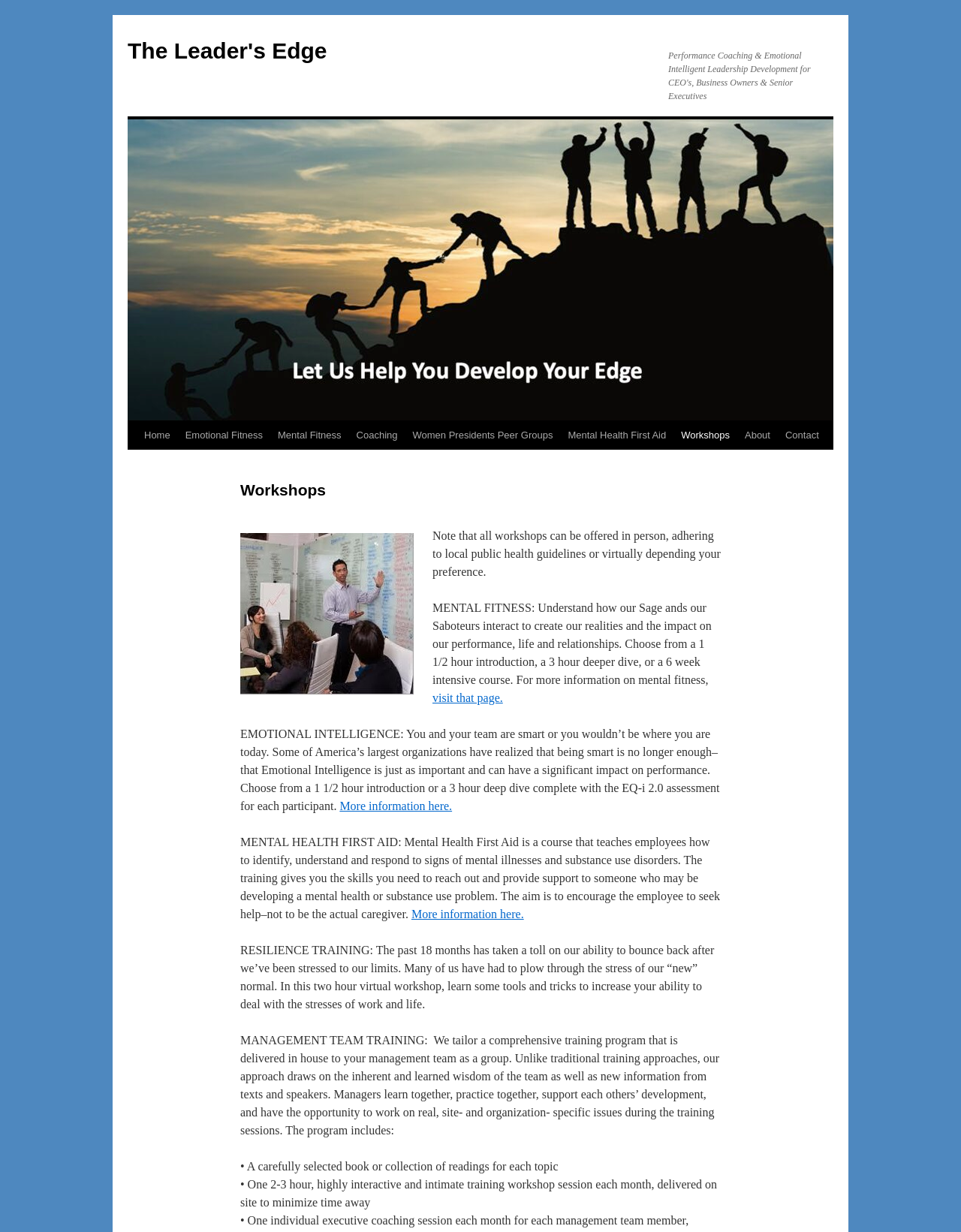Find the bounding box coordinates for the area that should be clicked to accomplish the instruction: "Explore free dog products".

None